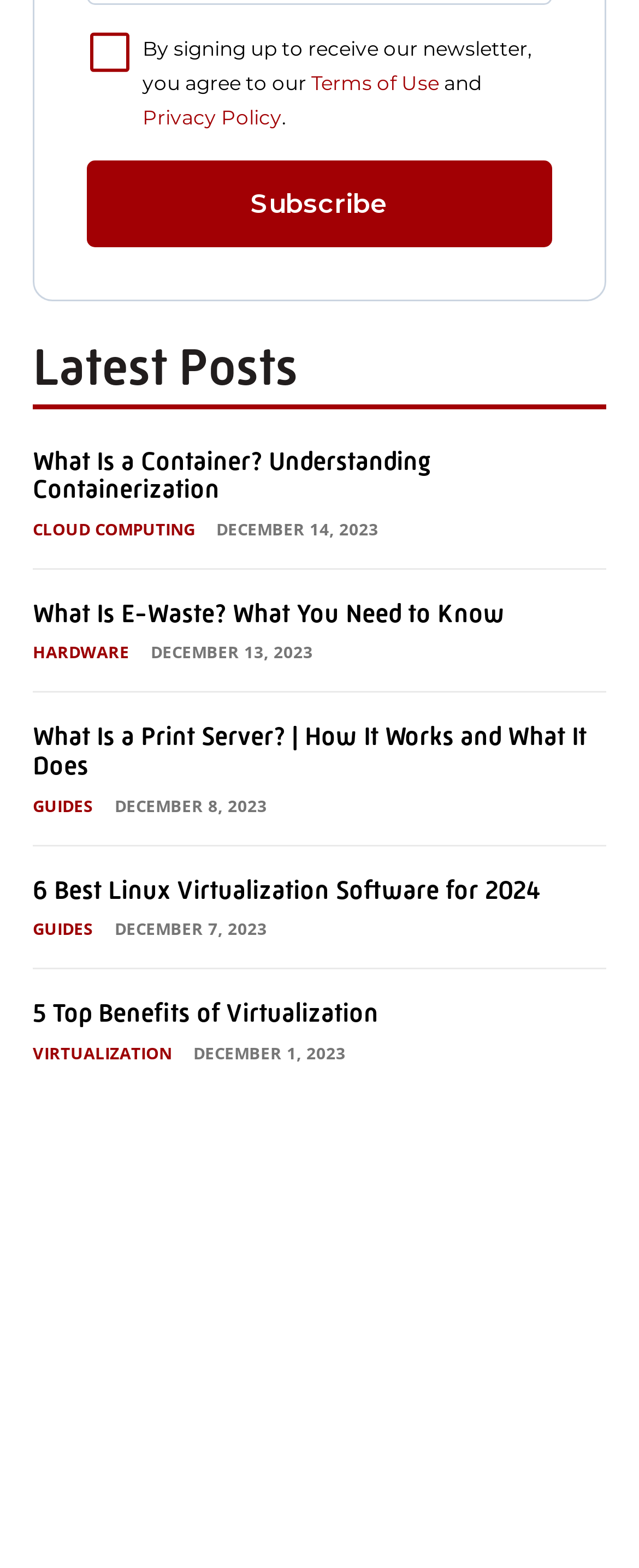For the following element description, predict the bounding box coordinates in the format (top-left x, top-left y, bottom-right x, bottom-right y). All values should be floating point numbers between 0 and 1. Description: Subscribe

[0.136, 0.102, 0.864, 0.157]